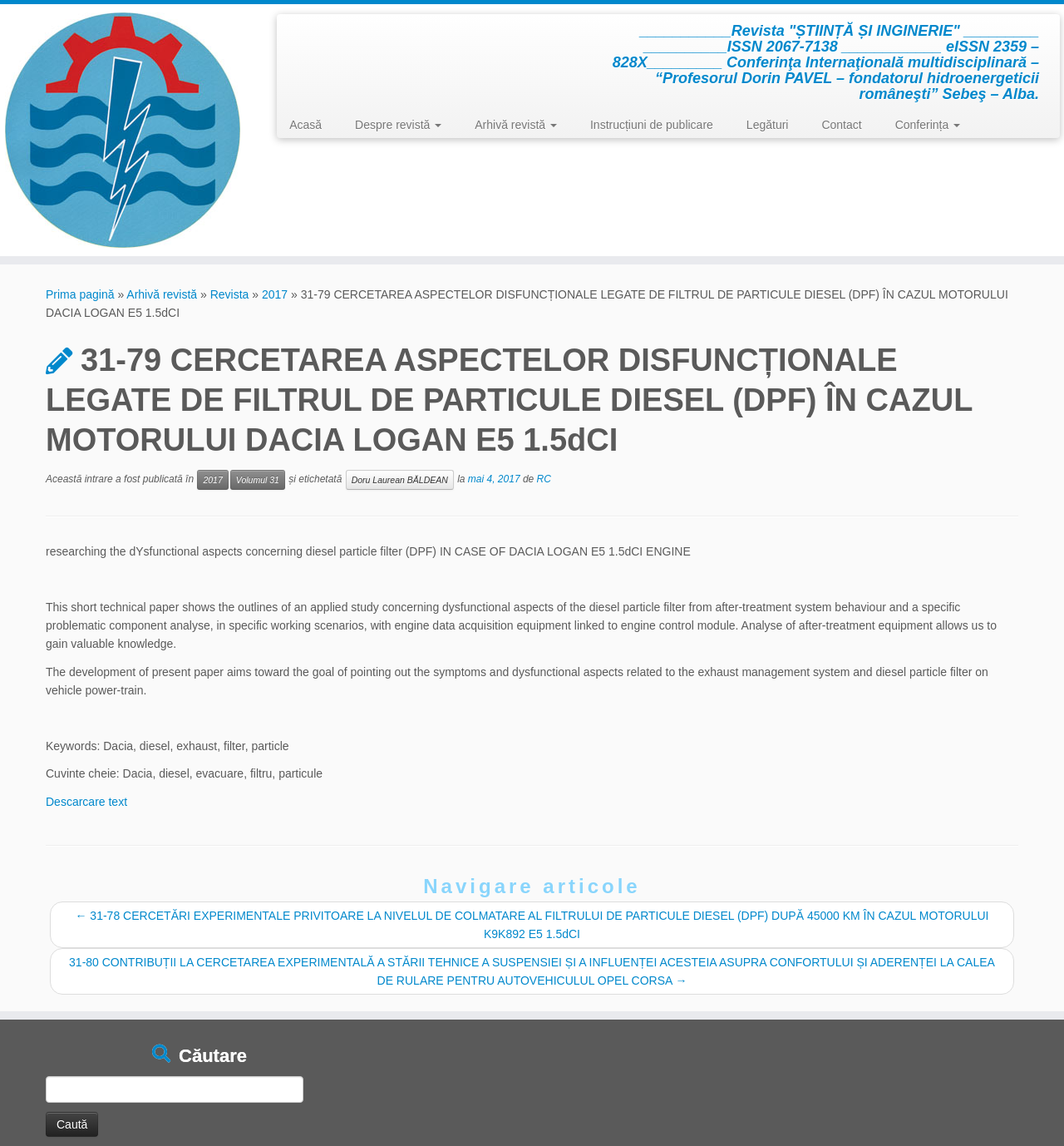Given the webpage screenshot and the description, determine the bounding box coordinates (top-left x, top-left y, bottom-right x, bottom-right y) that define the location of the UI element matching this description: Descargo de responsabilidad

None